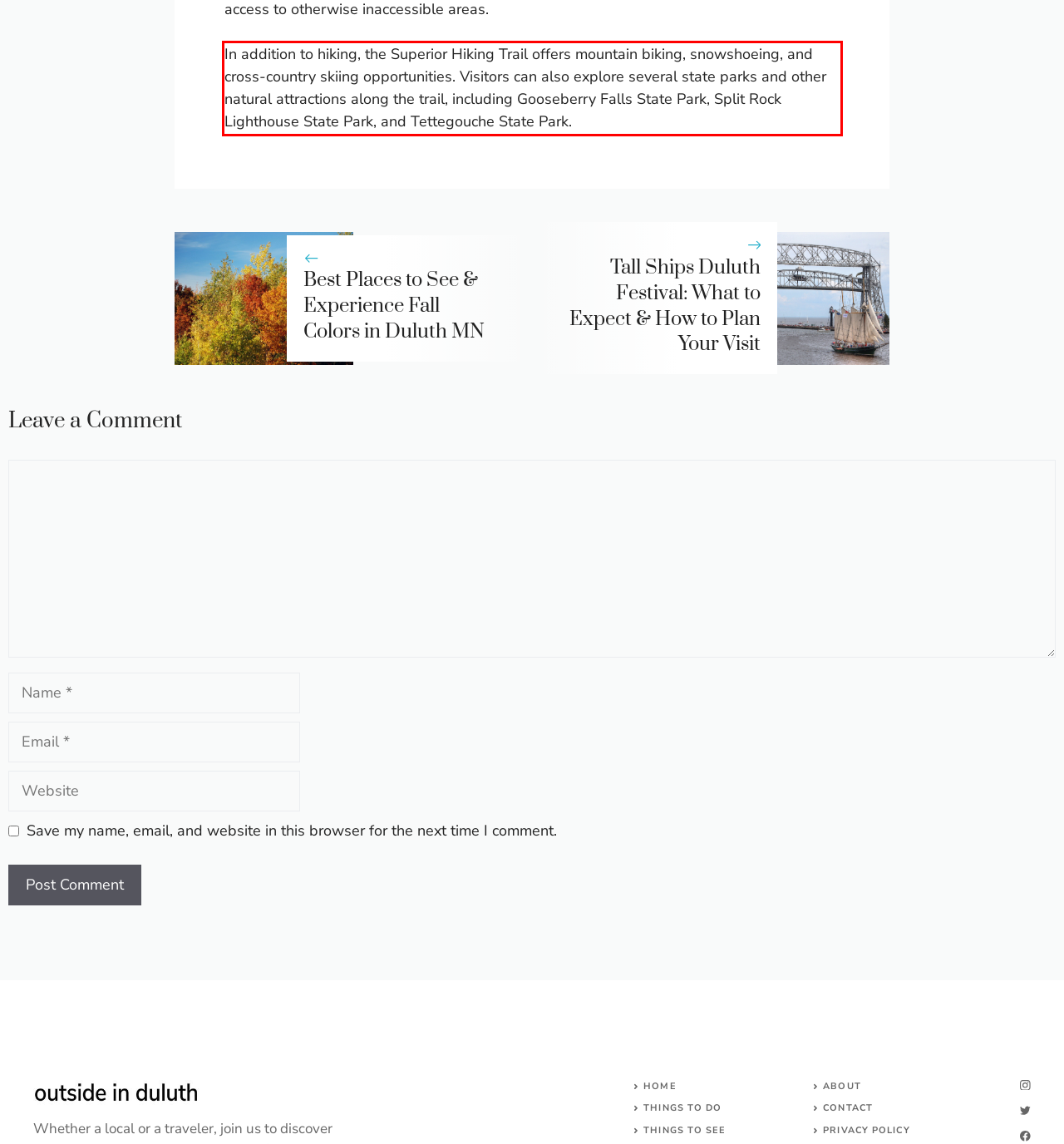There is a screenshot of a webpage with a red bounding box around a UI element. Please use OCR to extract the text within the red bounding box.

In addition to hiking, the Superior Hiking Trail offers mountain biking, snowshoeing, and cross-country skiing opportunities. Visitors can also explore several state parks and other natural attractions along the trail, including Gooseberry Falls State Park, Split Rock Lighthouse State Park, and Tettegouche State Park.